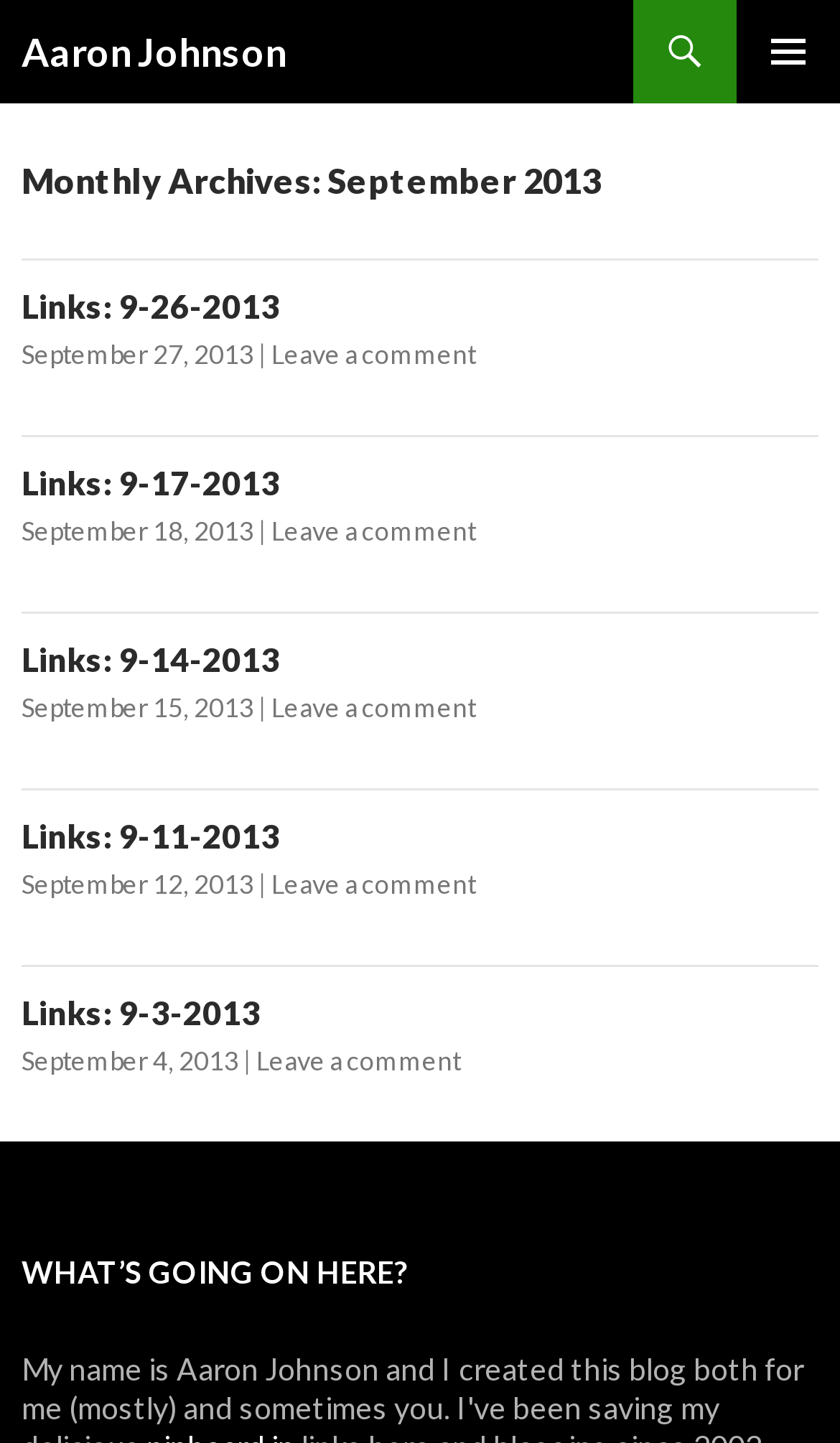Please give a concise answer to this question using a single word or phrase: 
How many links are in the first article?

3